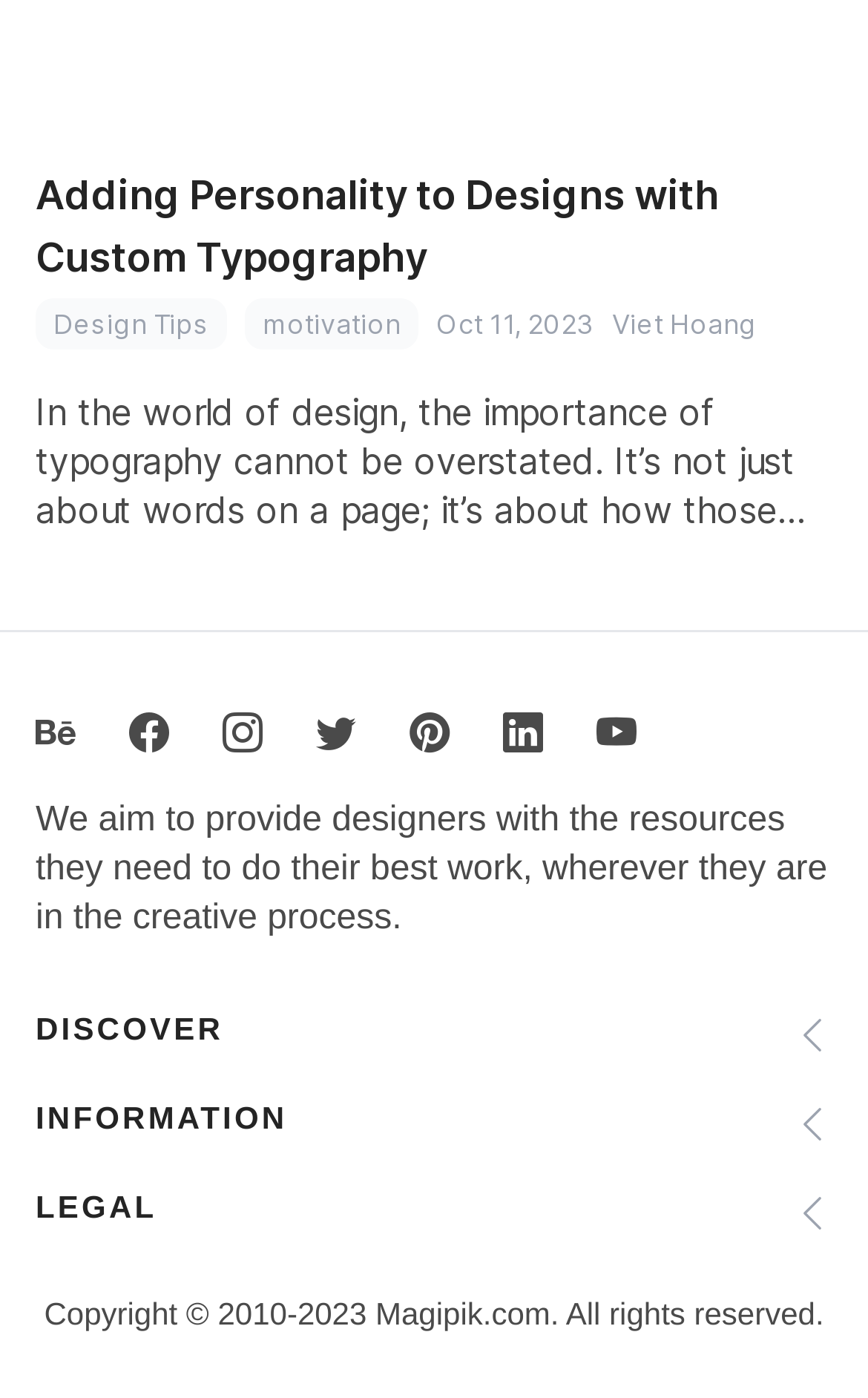Answer succinctly with a single word or phrase:
How many social media links are there?

6